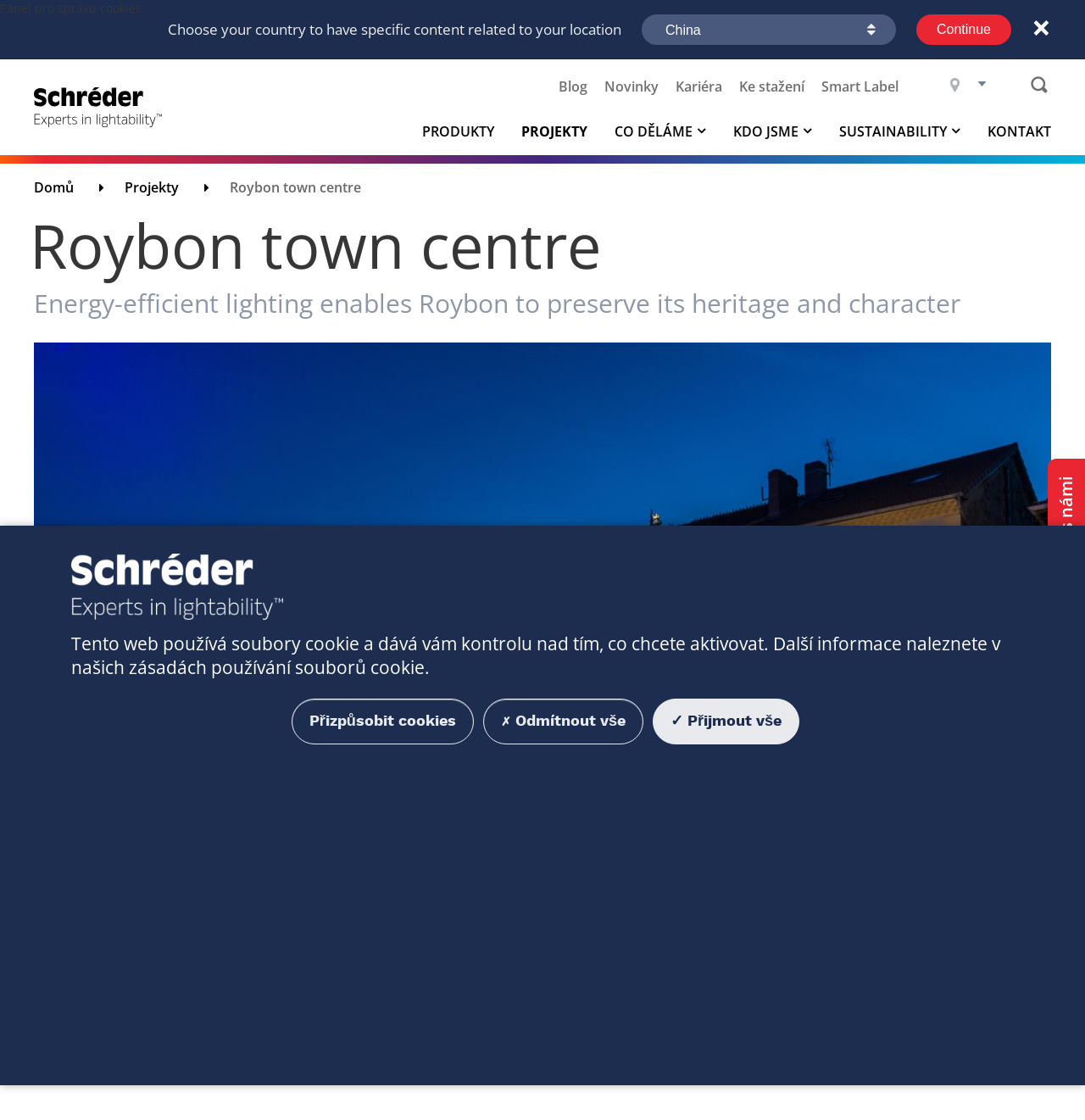What is the purpose of the 'Choose your country' combobox?
Give a detailed response to the question by analyzing the screenshot.

I found the answer by reading the StaticText 'Choose your country to have specific content related to your location' next to the combobox element.